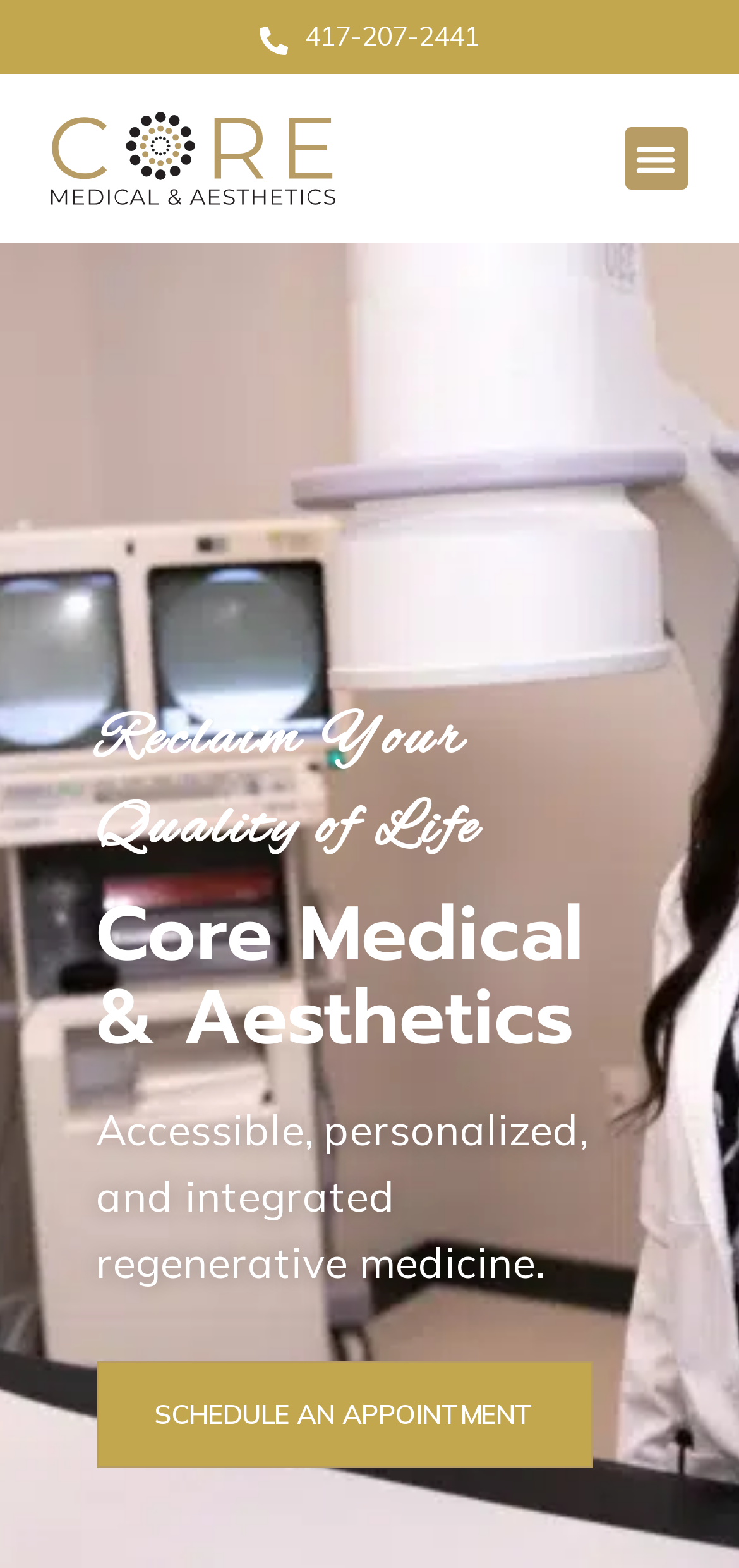Identify the bounding box coordinates for the UI element described as follows: alt="Core Medical Logo". Use the format (top-left x, top-left y, bottom-right x, bottom-right y) and ensure all values are floating point numbers between 0 and 1.

[0.07, 0.071, 0.455, 0.131]